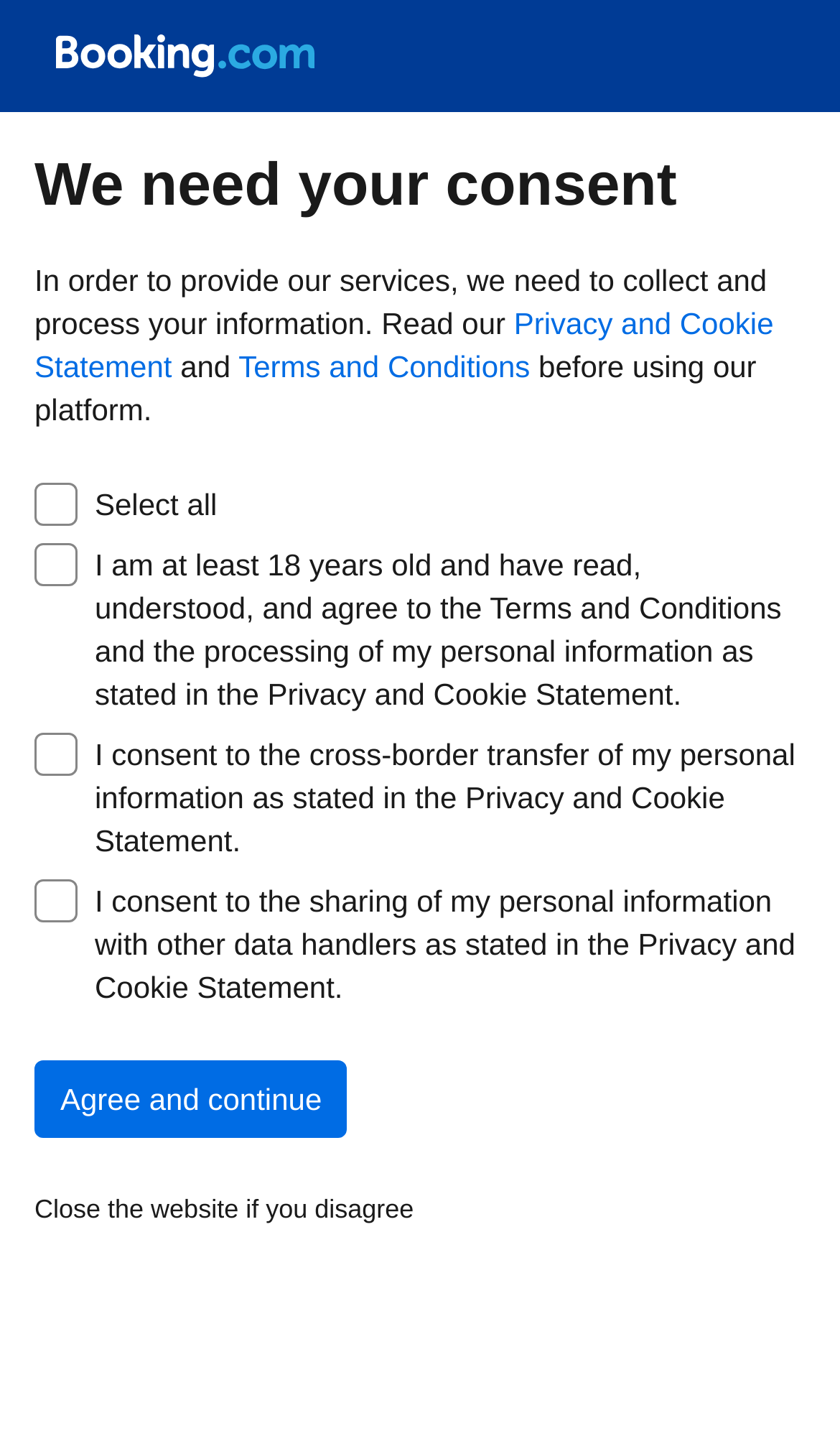What is the first link on this webpage?
Based on the screenshot, answer the question with a single word or phrase.

Privacy and Cookie Statement